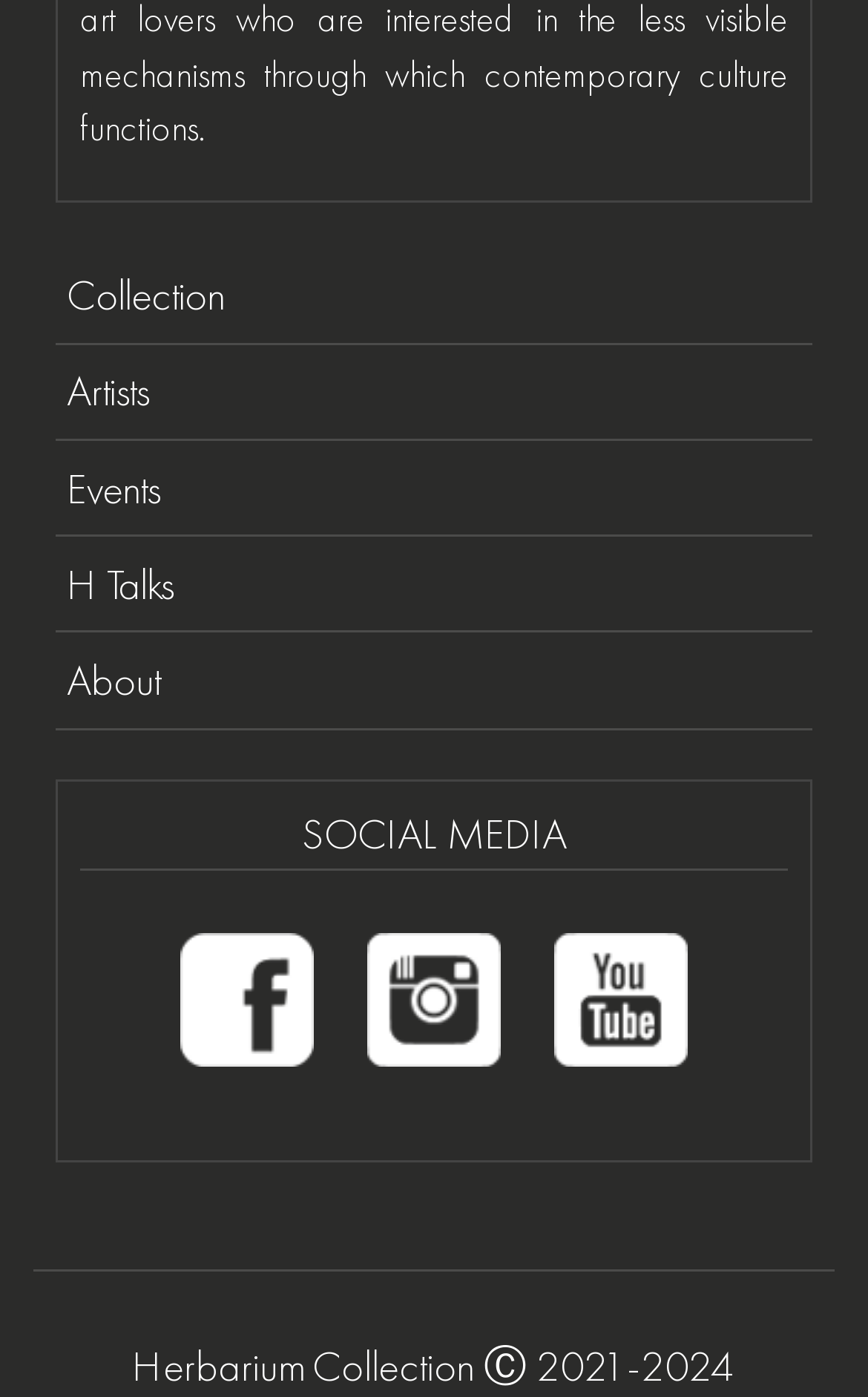What is the purpose of the 'H Talks' link? Observe the screenshot and provide a one-word or short phrase answer.

Unknown